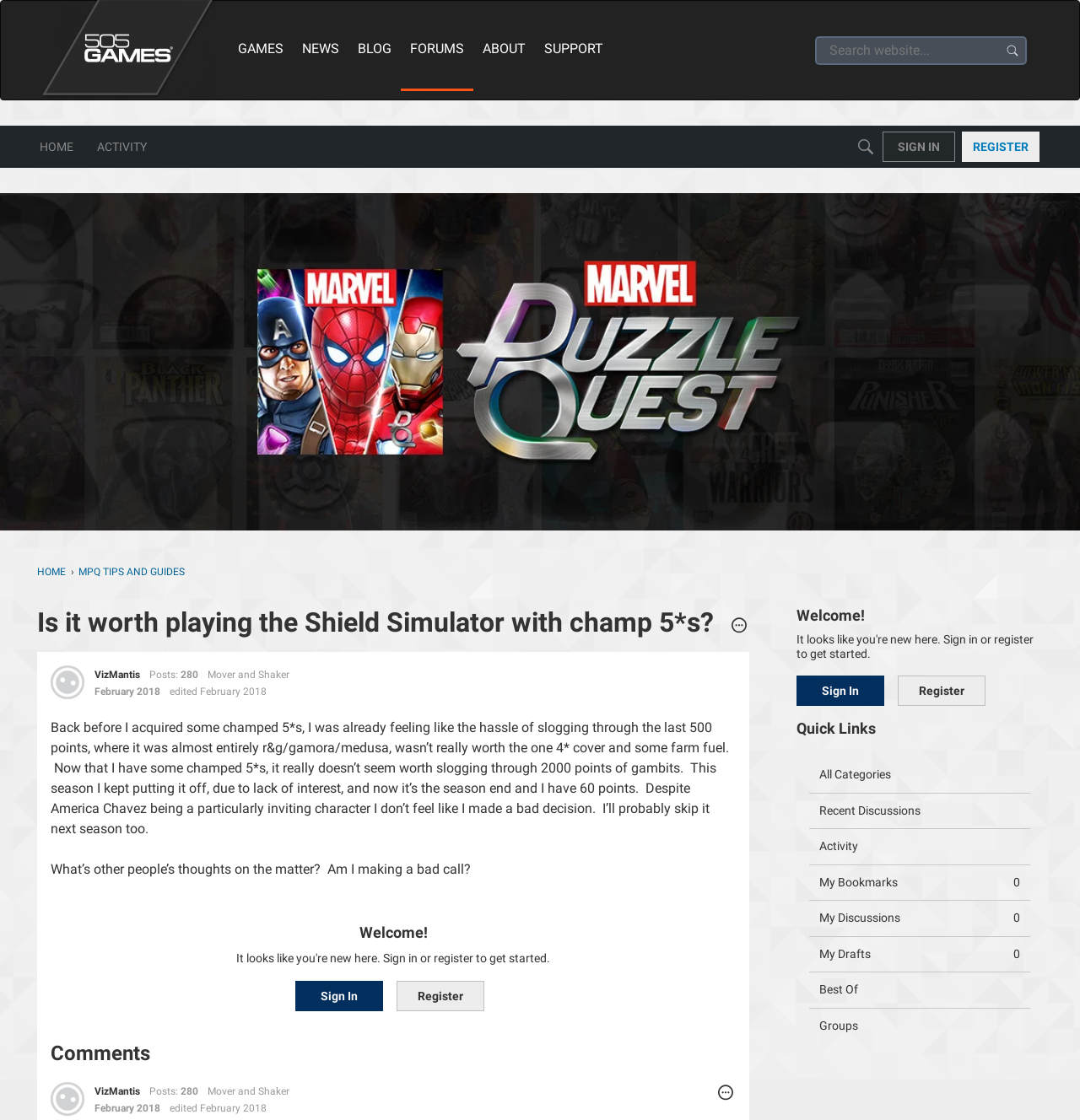Locate and extract the headline of this webpage.

Is it worth playing the Shield Simulator with champ 5*s?